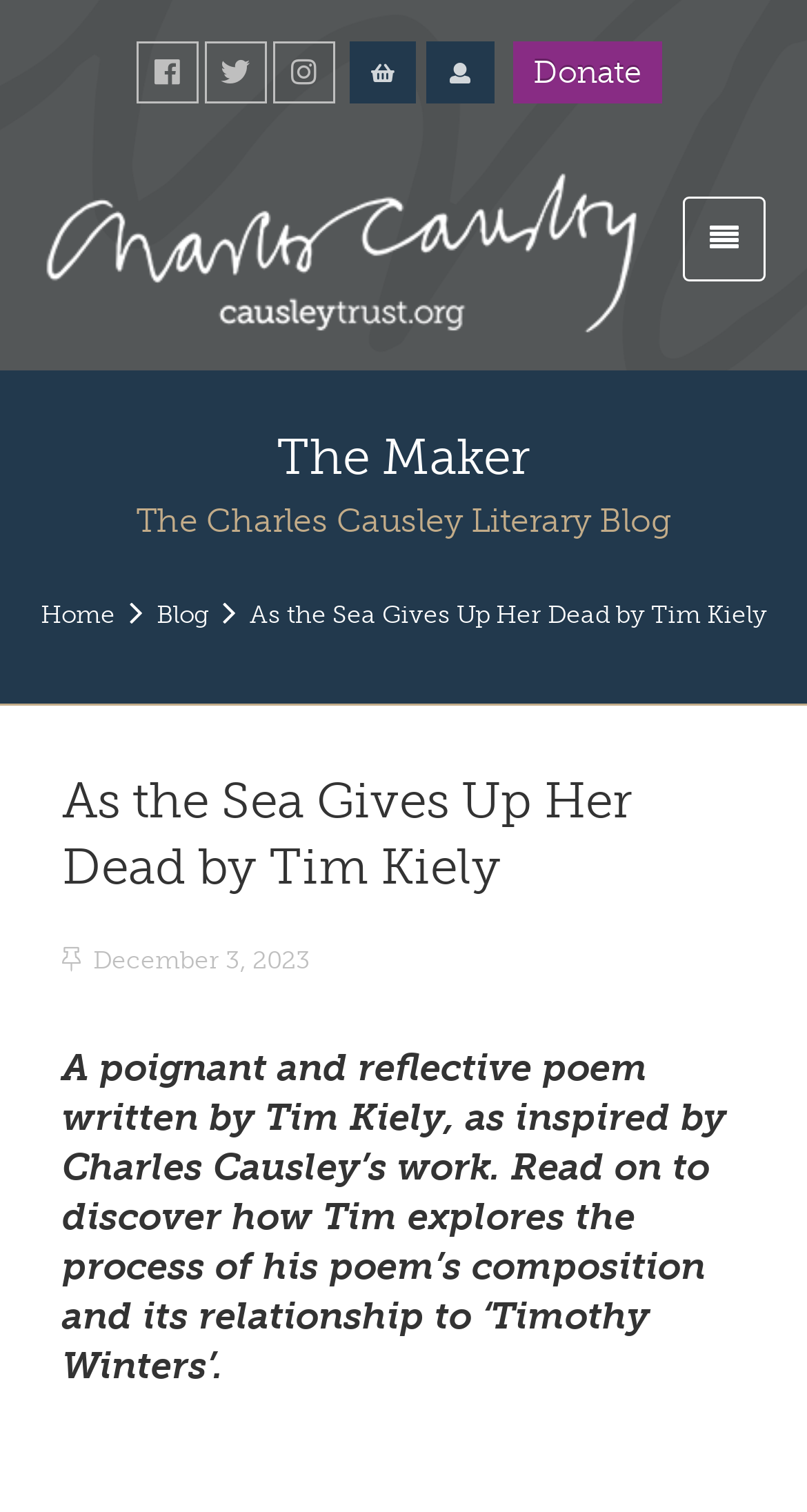Can you specify the bounding box coordinates of the area that needs to be clicked to fulfill the following instruction: "Read the blog post"?

[0.309, 0.397, 0.95, 0.416]